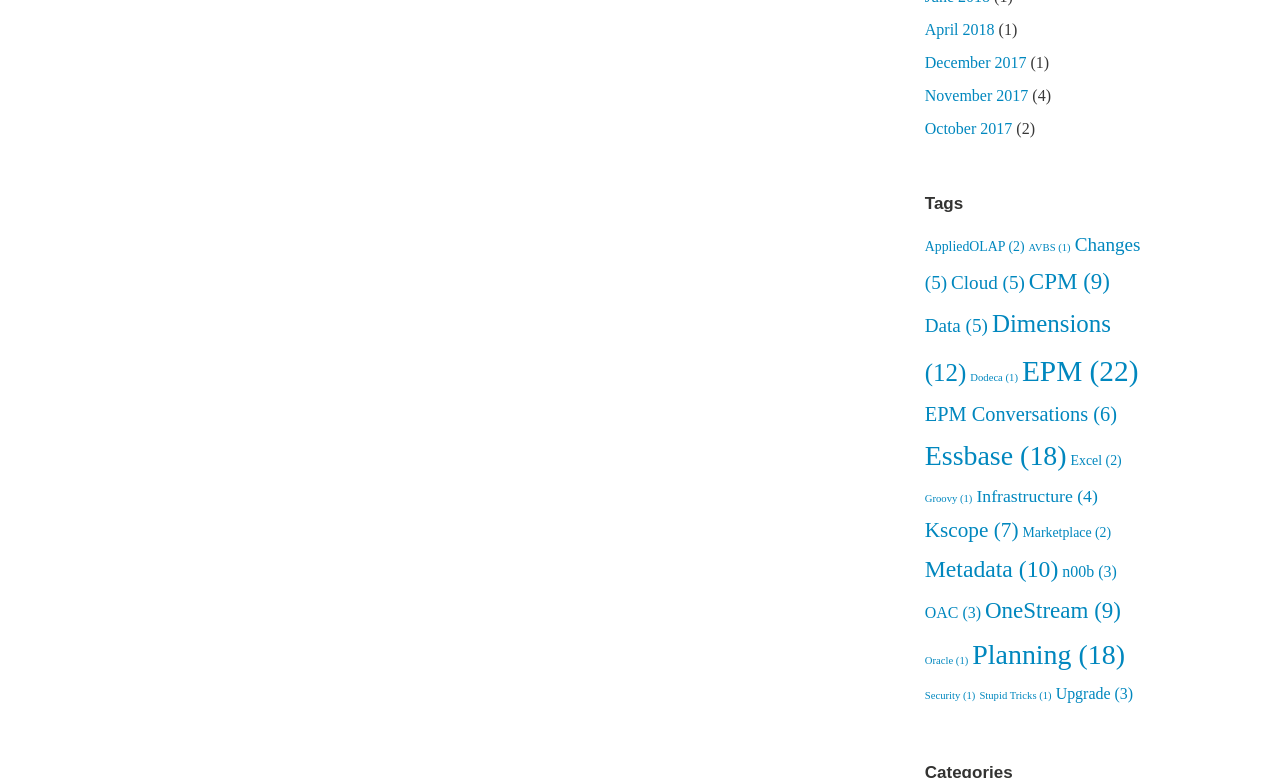Please specify the bounding box coordinates of the element that should be clicked to execute the given instruction: 'Contact the city'. Ensure the coordinates are four float numbers between 0 and 1, expressed as [left, top, right, bottom].

None